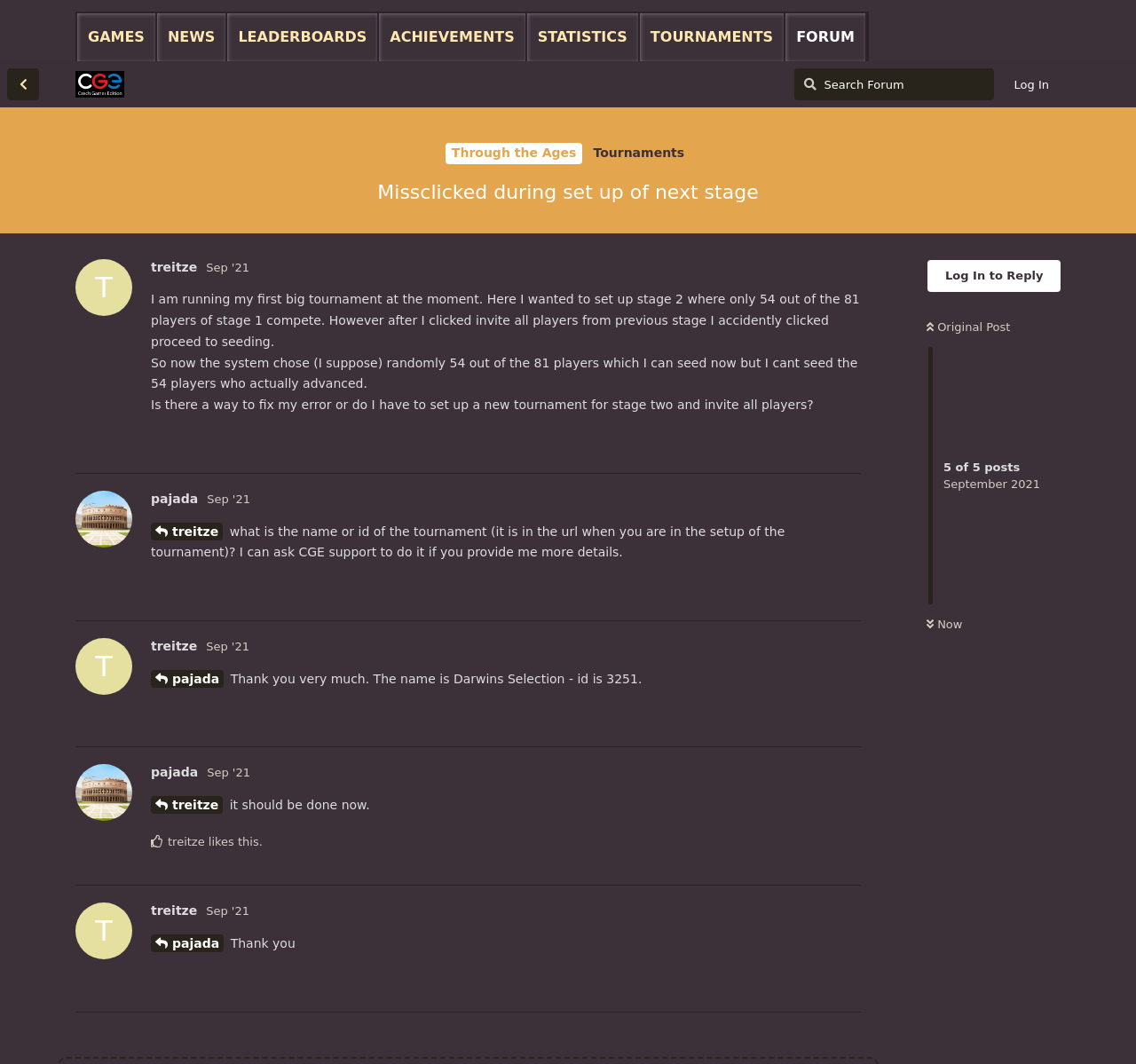What is the name of the forum?
Could you please answer the question thoroughly and with as much detail as possible?

The name of the forum can be found in the heading element with the text 'CGE Forum' at the top of the webpage.